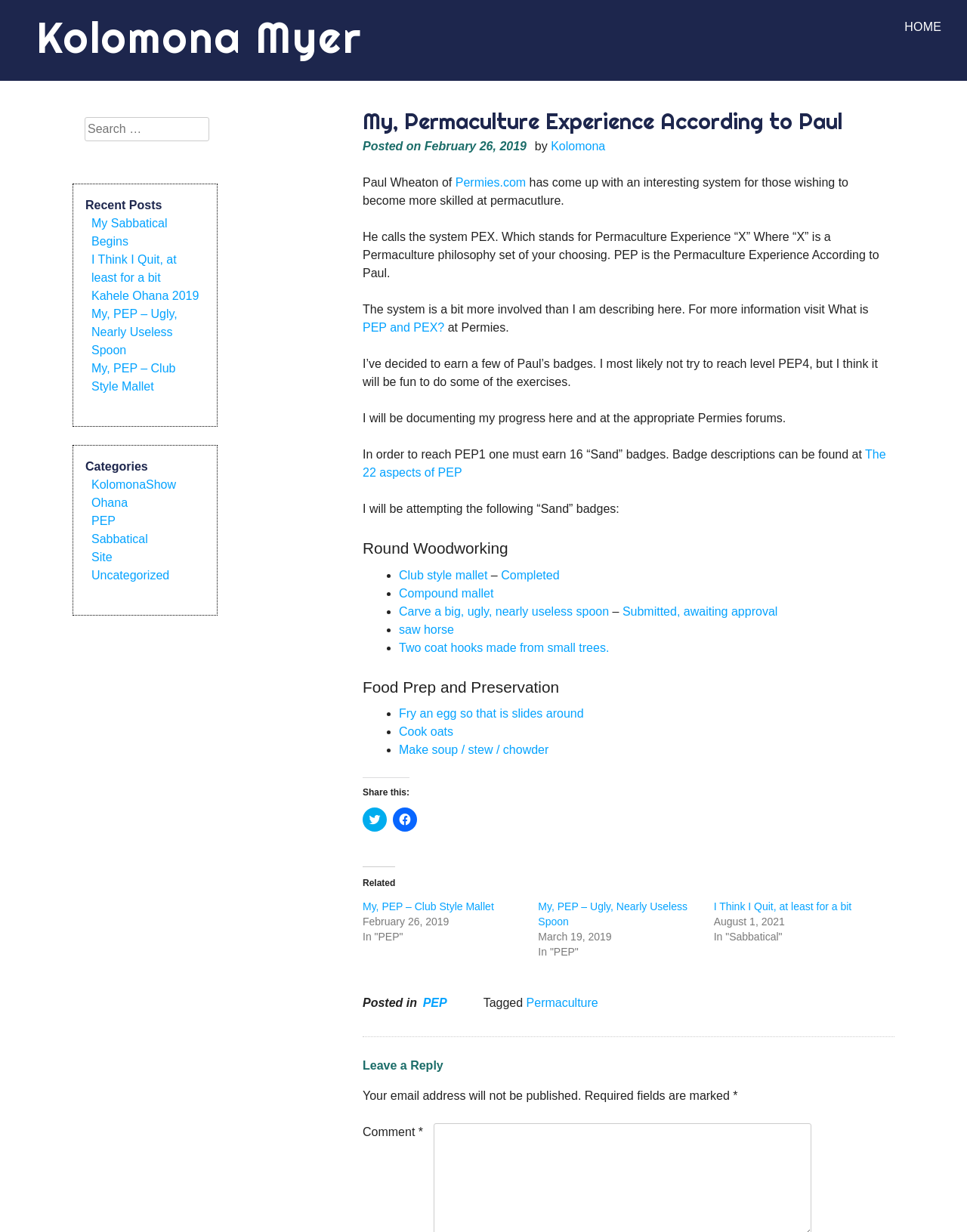What is PEX?
Please look at the screenshot and answer in one word or a short phrase.

Permaculture Experience